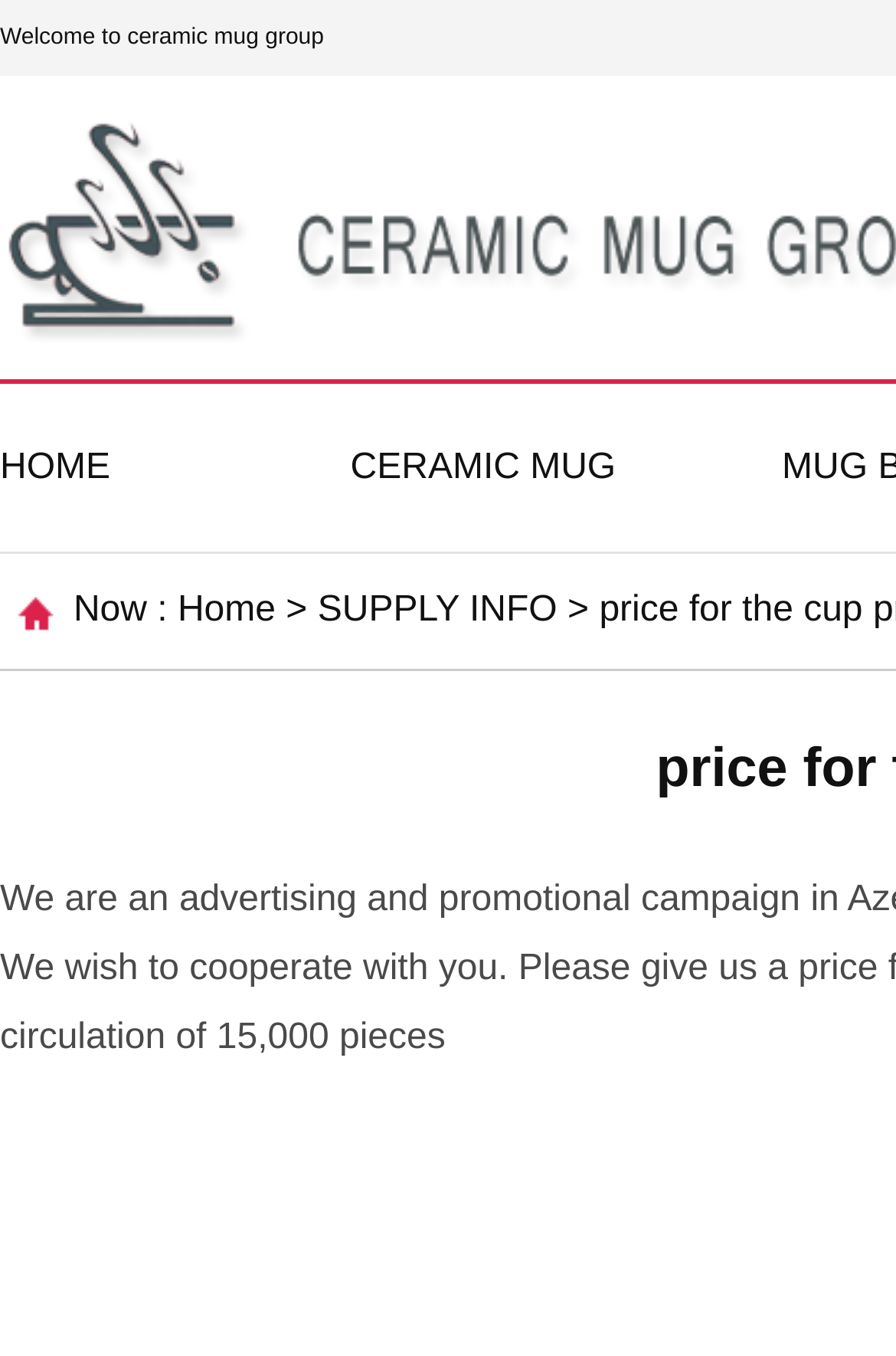Generate an in-depth caption that captures all aspects of the webpage.

The webpage appears to be a product page for ceramic mugs, specifically a group of them. At the top, there is a navigation menu with two links: "HOME" on the left and "CERAMIC MUG" on the right. 

Below the navigation menu, there is a section dedicated to the ceramic mug group. This section features an image of the ceramic mug group on the left, taking up about a quarter of the width. To the right of the image, there is a link labeled "Home". 

The title of the webpage, "price for the cup printing - Ceramic Mug Group", suggests that the page may provide information about the pricing of custom printing on ceramic mugs.